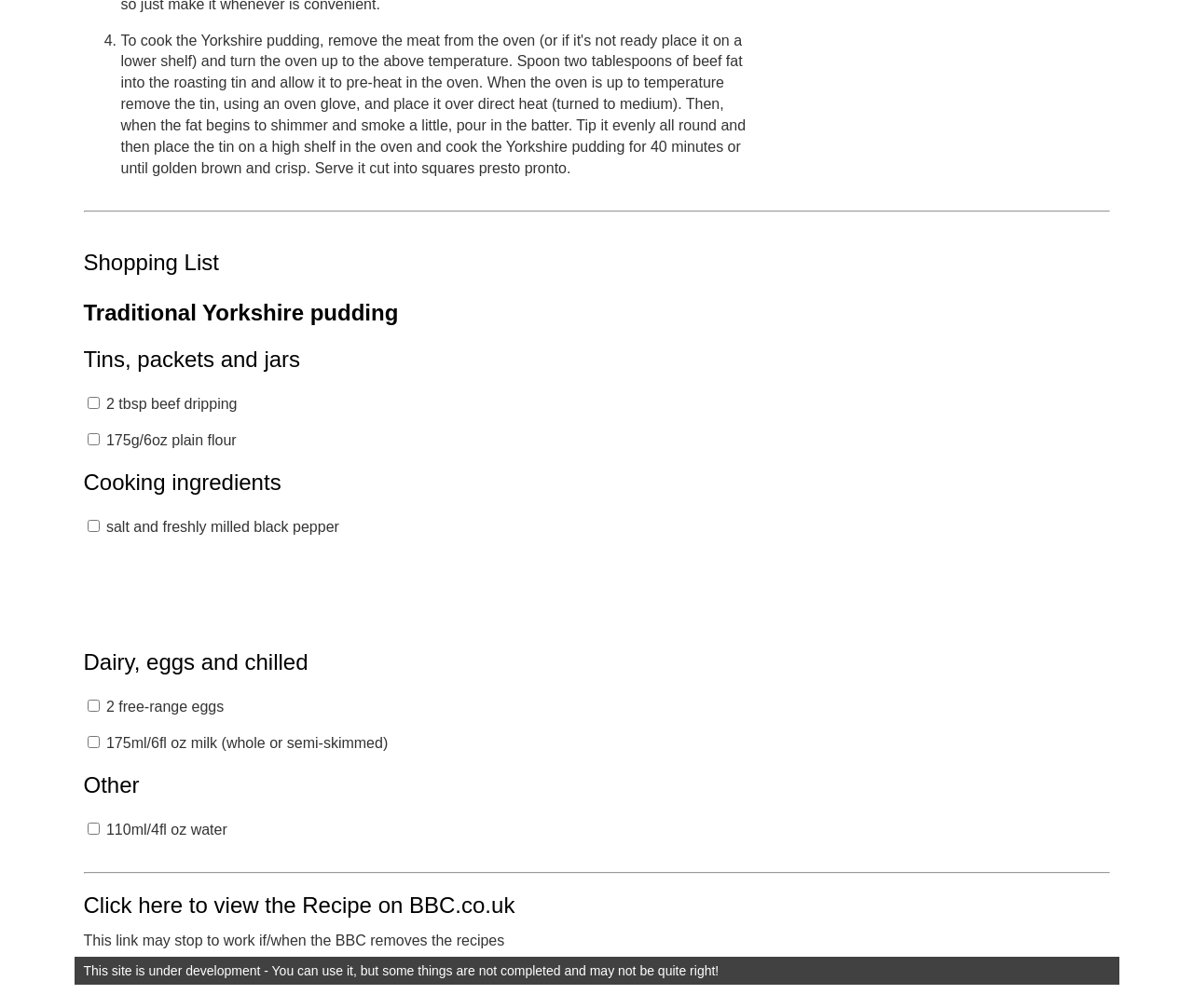What is the first ingredient in the Traditional Yorkshire pudding recipe?
Refer to the image and give a detailed response to the question.

The webpage has a shopping list with checkboxes for ingredients. The first checkbox under the 'Traditional Yorkshire pudding' heading is for '2 tbsp beef dripping', so it is the first ingredient in the recipe.